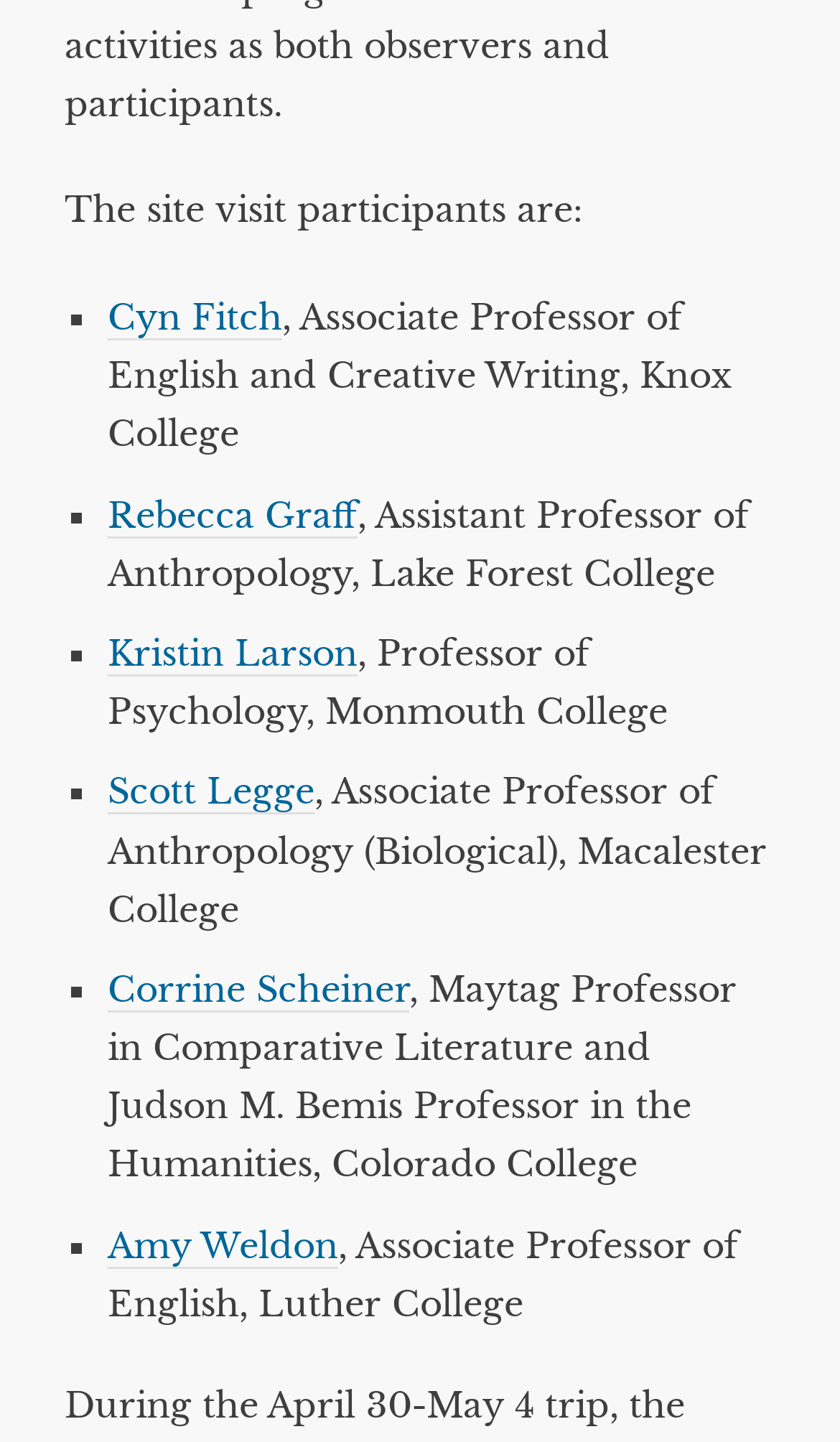By analyzing the image, answer the following question with a detailed response: How many participants are listed on the webpage?

I counted the number of list markers (■) on the webpage, and there are 6 of them. Each list marker corresponds to a participant, so there are 6 participants listed on the webpage.